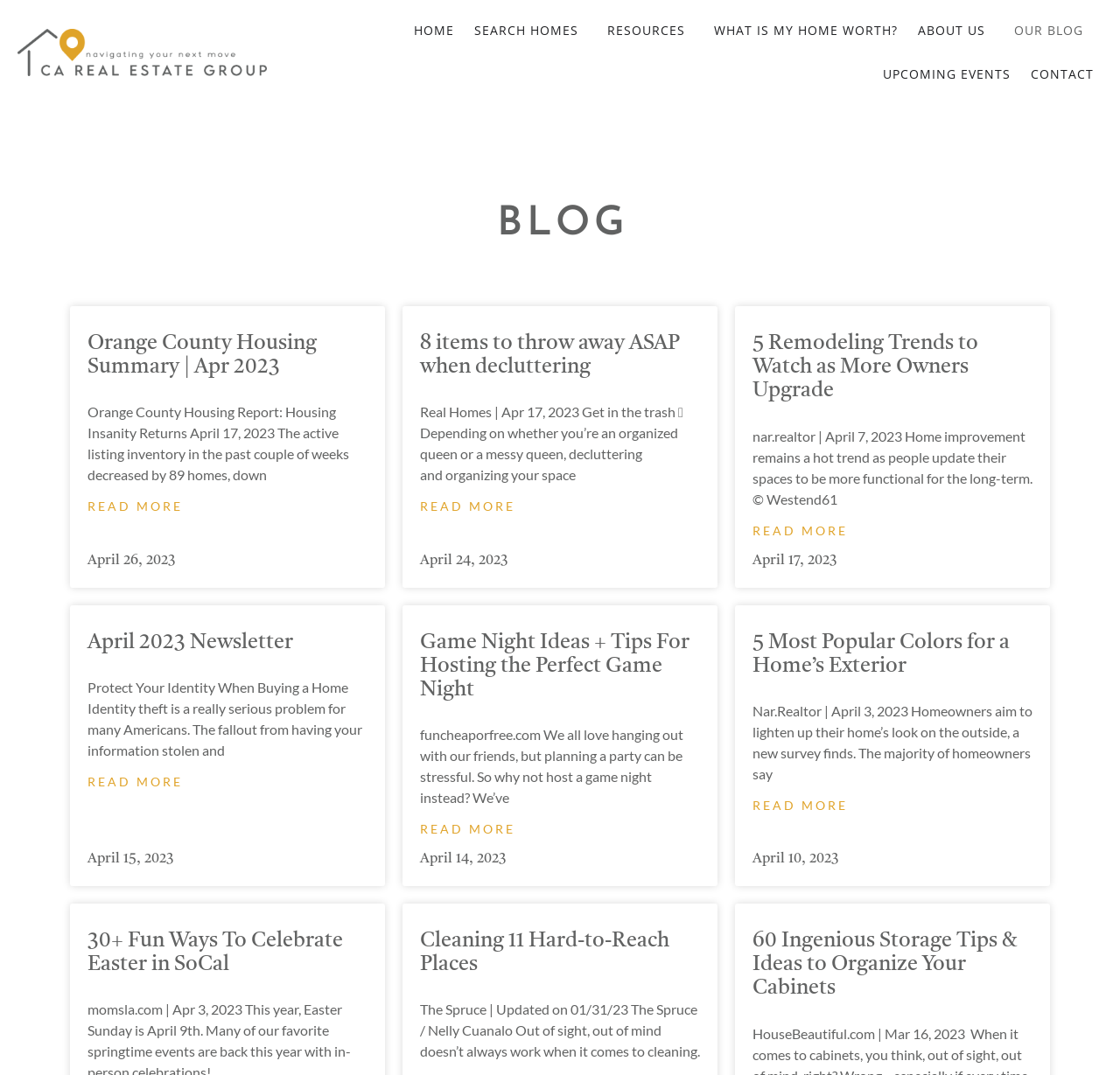Please predict the bounding box coordinates of the element's region where a click is necessary to complete the following instruction: "Read more about Orange County Housing Summary | Apr 2023". The coordinates should be represented by four float numbers between 0 and 1, i.e., [left, top, right, bottom].

[0.078, 0.46, 0.163, 0.482]